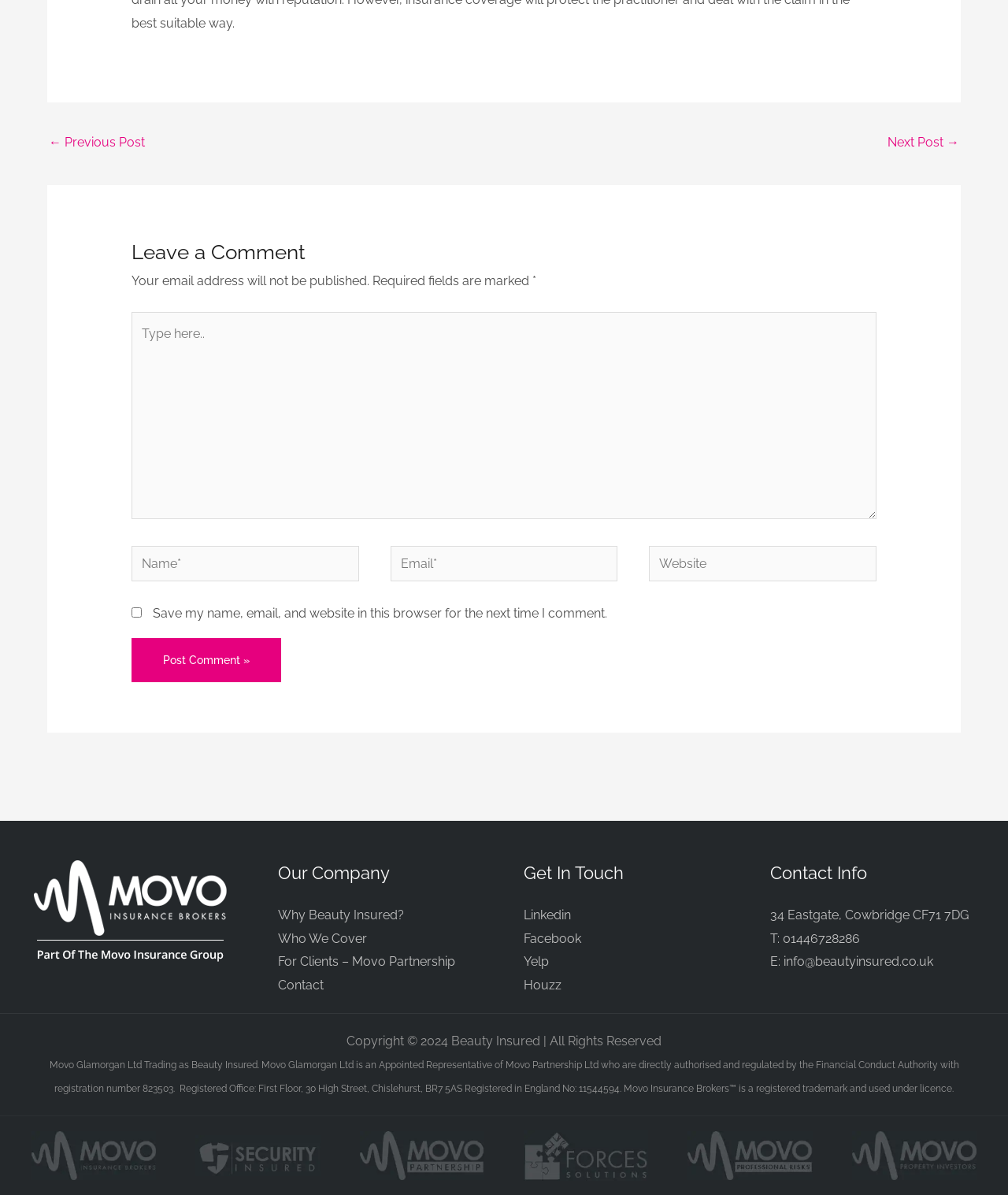Find the bounding box coordinates of the clickable region needed to perform the following instruction: "Post Comment". The coordinates should be provided as four float numbers between 0 and 1, i.e., [left, top, right, bottom].

[0.13, 0.534, 0.279, 0.571]